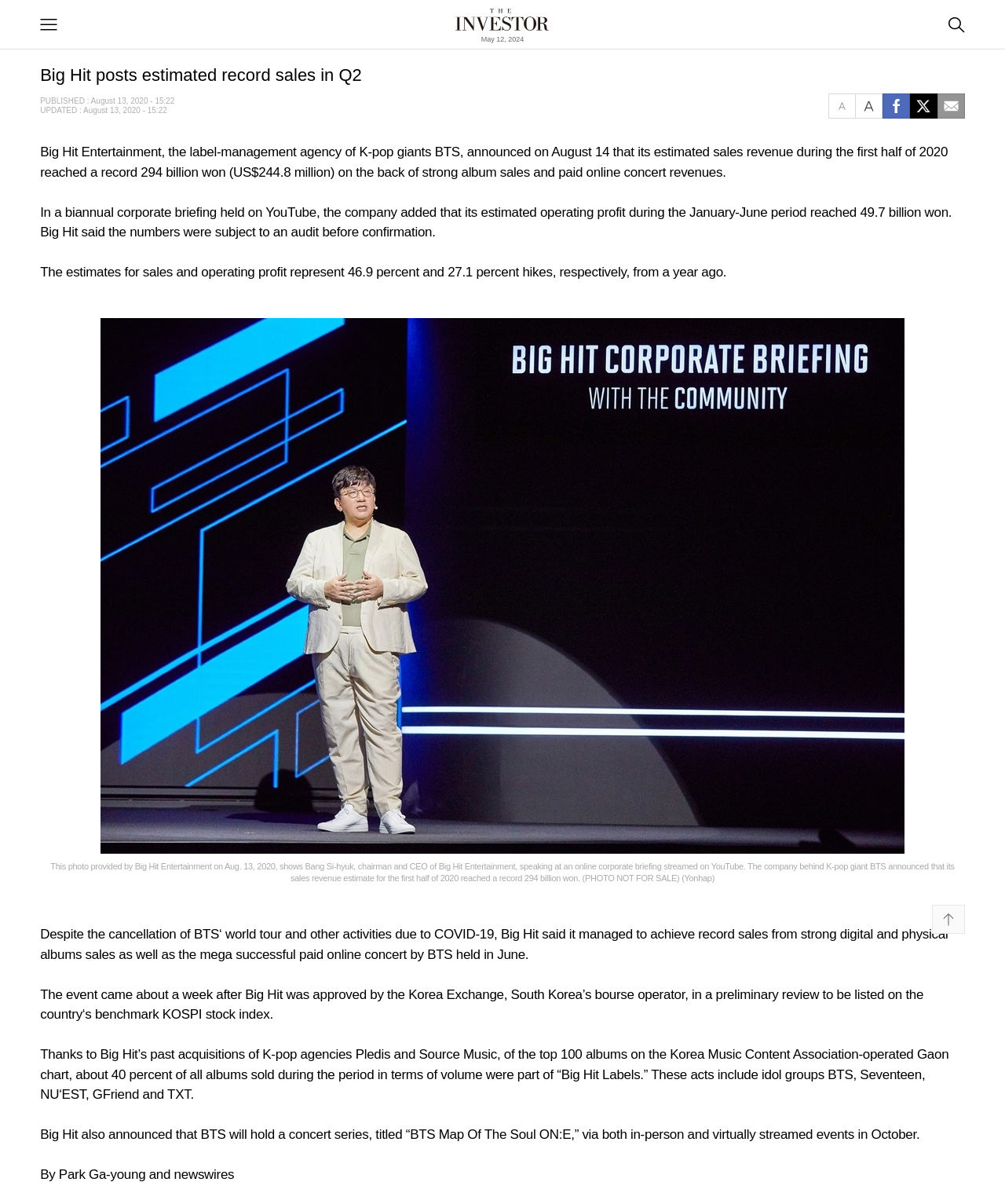Examine the screenshot and answer the question in as much detail as possible: What is the percentage of albums sold by Big Hit Labels on the Gaon chart?

The article states that thanks to Big Hit’s past acquisitions of K-pop agencies Pledis and Source Music, of the top 100 albums on the Korea Music Content Association-operated Gaon chart, about 40 percent of all albums sold during the period in terms of volume were part of “Big Hit Labels.”